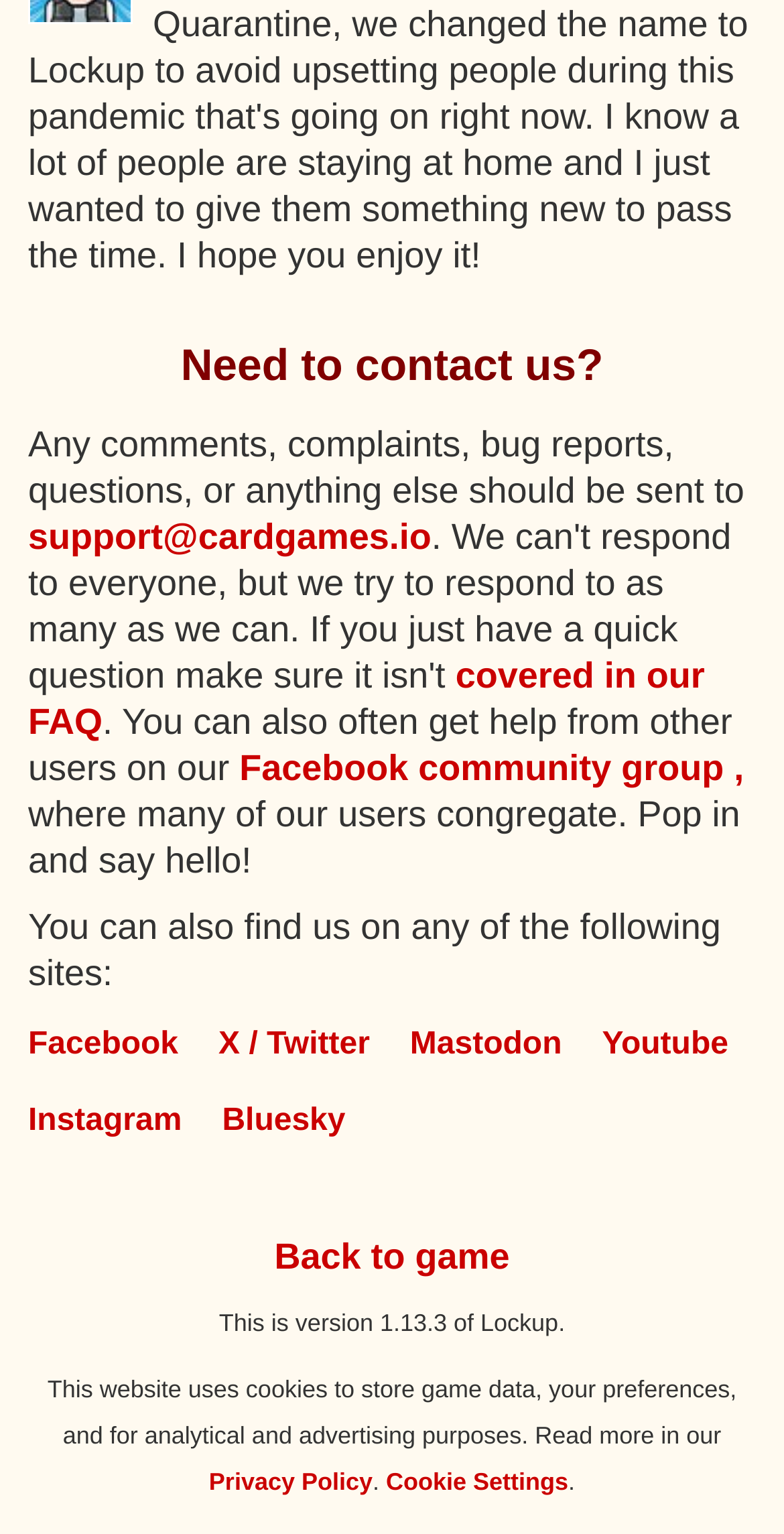Mark the bounding box of the element that matches the following description: "Cookie Settings".

[0.492, 0.957, 0.725, 0.975]